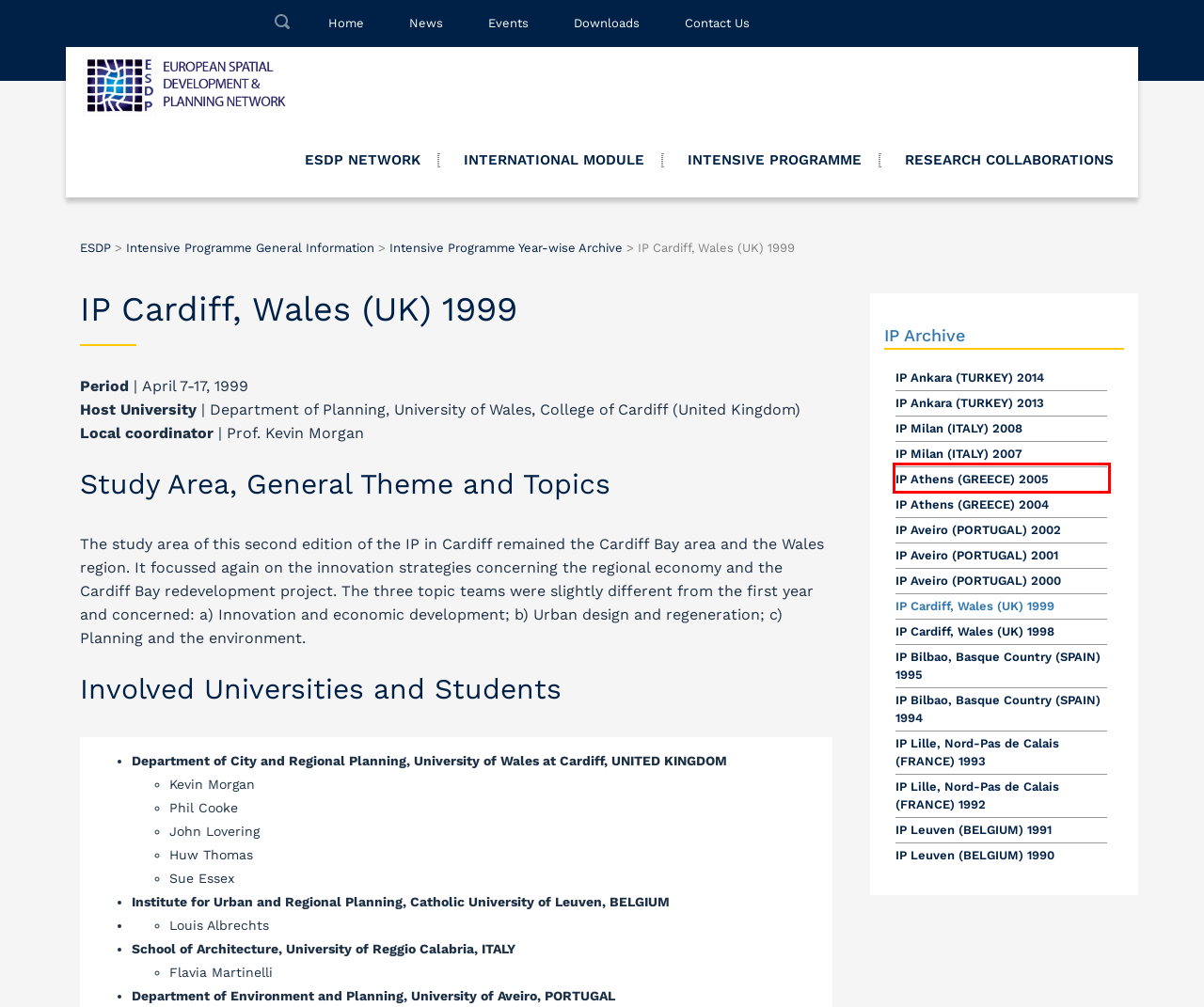You are provided with a screenshot of a webpage highlighting a UI element with a red bounding box. Choose the most suitable webpage description that matches the new page after clicking the element in the bounding box. Here are the candidates:
A. IP Leuven (BELGIUM) 1990 – ESDP
B. IP Bilbao, Basque Country (SPAIN) 1995 – ESDP
C. Intensive Programme Year-wise Archive – ESDP
D. IP Ankara (TURKEY) 2014 – ESDP
E. IP Milan (ITALY) 2008 – ESDP
F. IP Athens (GREECE) 2005 – ESDP
G. IP Cardiff, Wales (UK) 1998 – ESDP
H. IP Athens (GREECE) 2004 – ESDP

F